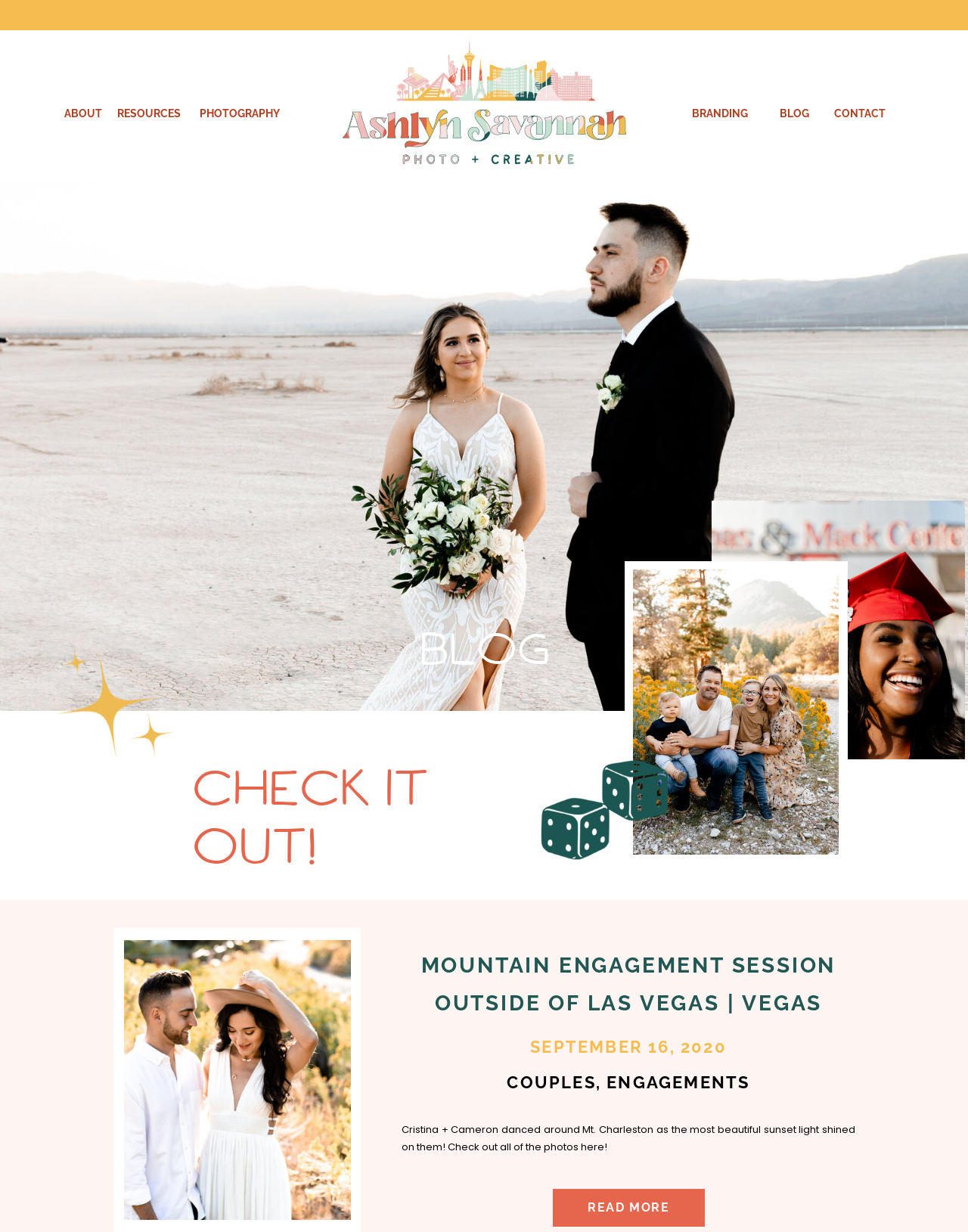Could you determine the bounding box coordinates of the clickable element to complete the instruction: "view photography page"? Provide the coordinates as four float numbers between 0 and 1, i.e., [left, top, right, bottom].

[0.206, 0.085, 0.291, 0.101]